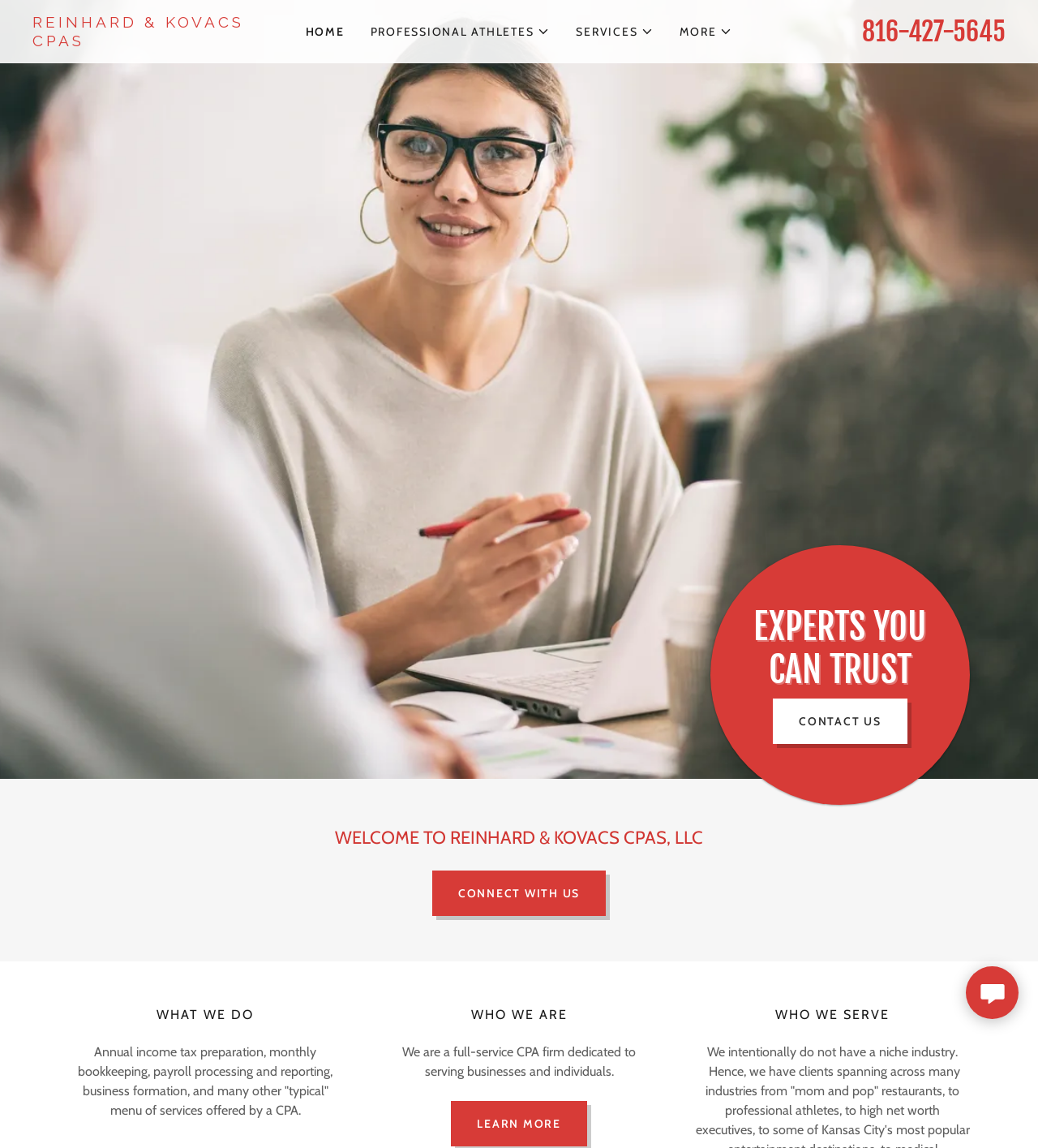Reply to the question with a brief word or phrase: What is the name of the CPA firm?

Reinhard & Kovacs CPAs